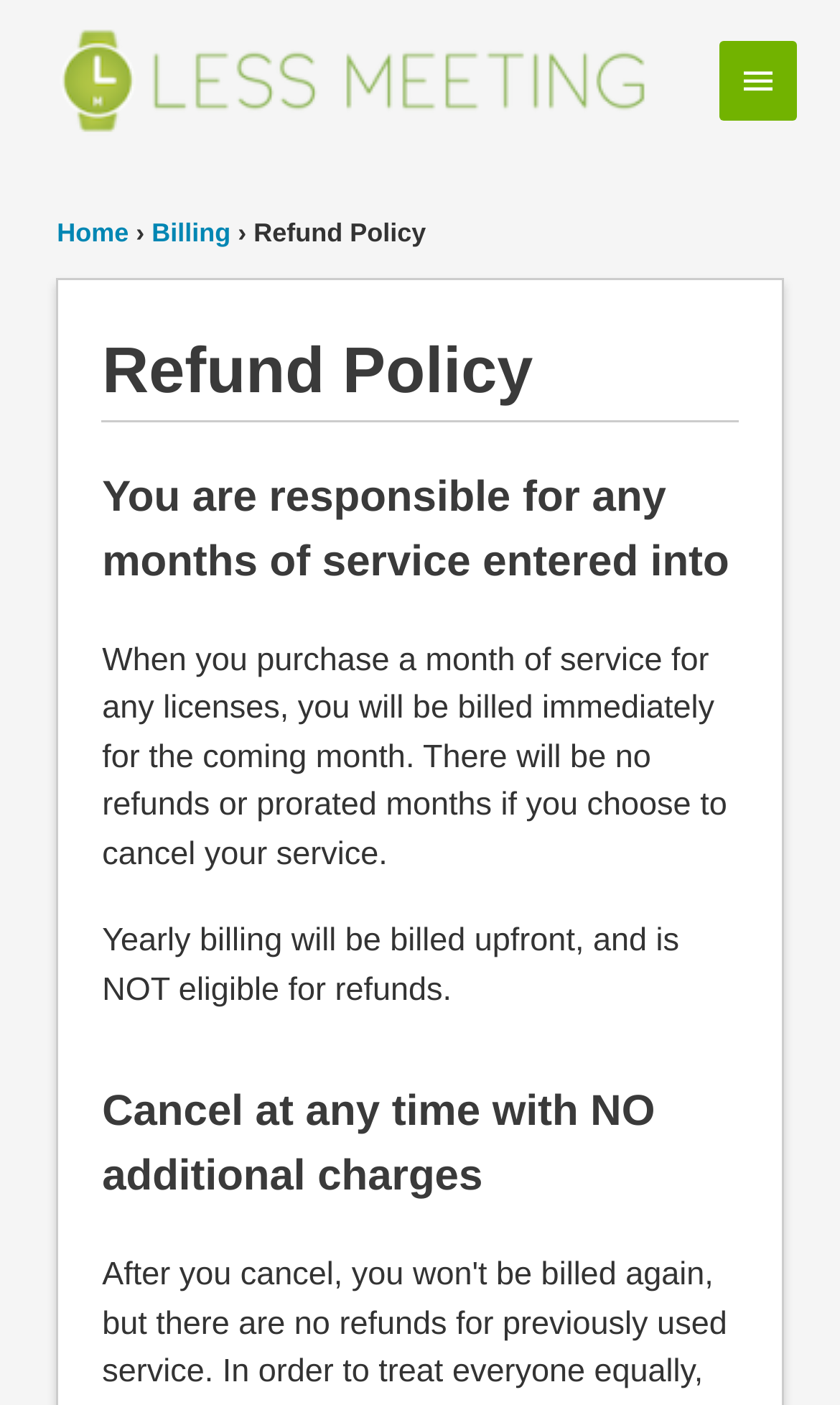Using the provided element description: "Above Header", determine the bounding box coordinates of the corresponding UI element in the screenshot.

[0.857, 0.029, 0.949, 0.086]